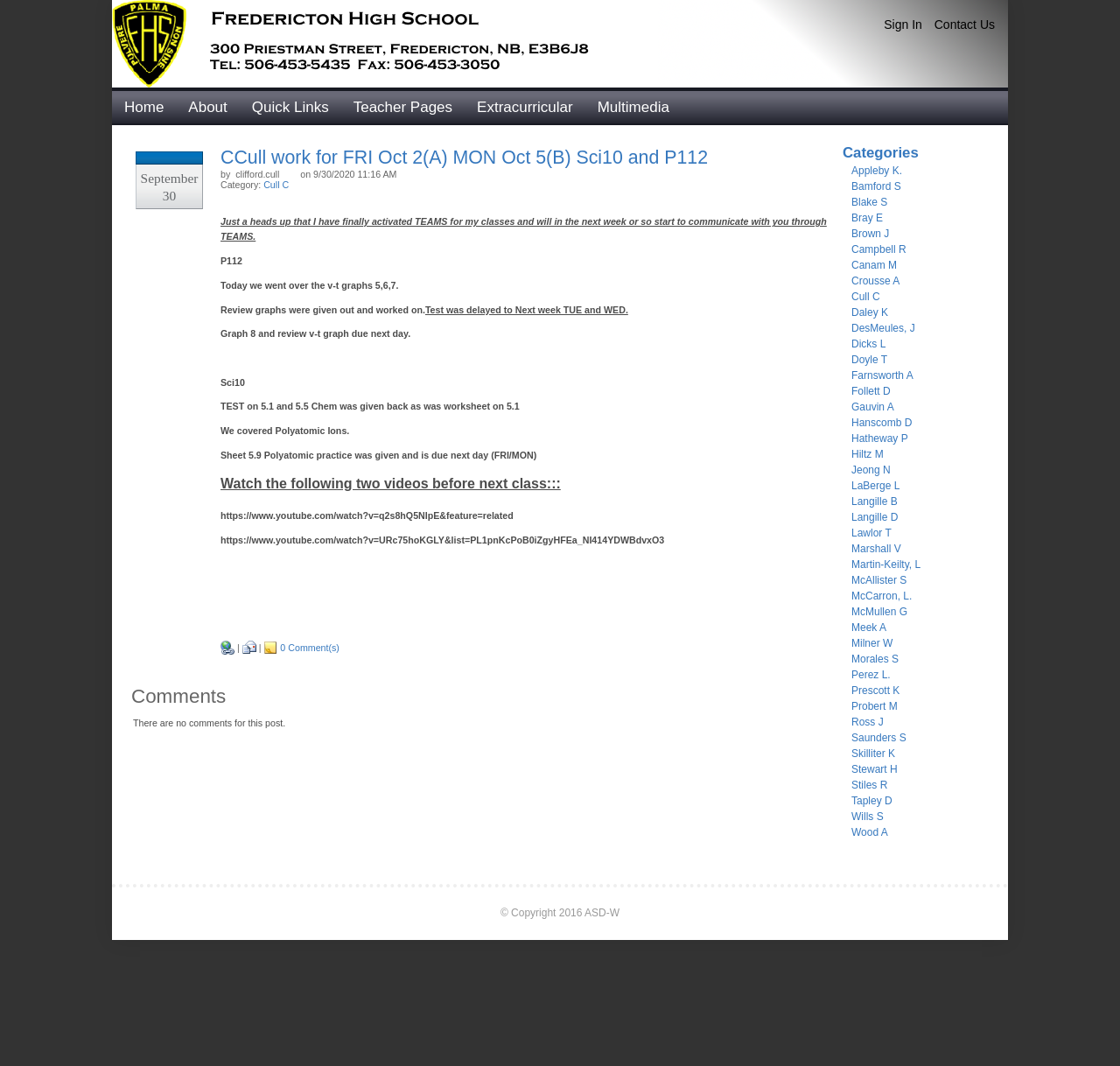Determine the bounding box coordinates of the clickable region to execute the instruction: "Click on the 'Home' link". The coordinates should be four float numbers between 0 and 1, denoted as [left, top, right, bottom].

[0.1, 0.082, 0.157, 0.117]